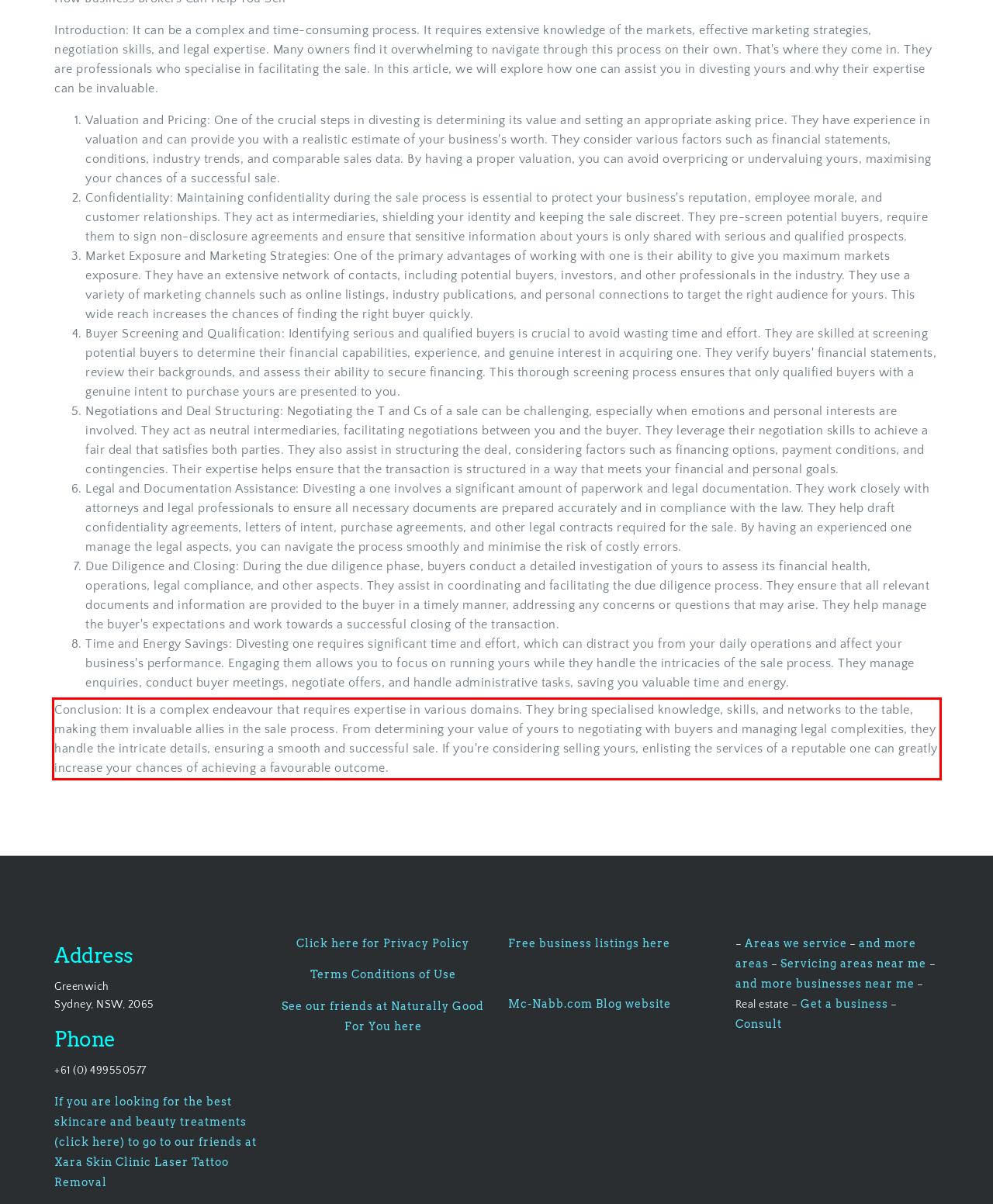Given a webpage screenshot with a red bounding box, perform OCR to read and deliver the text enclosed by the red bounding box.

Conclusion: It is a complex endeavour that requires expertise in various domains. They bring specialised knowledge, skills, and networks to the table, making them invaluable allies in the sale process. From determining your value of yours to negotiating with buyers and managing legal complexities, they handle the intricate details, ensuring a smooth and successful sale. If you're considering selling yours, enlisting the services of a reputable one can greatly increase your chances of achieving a favourable outcome.